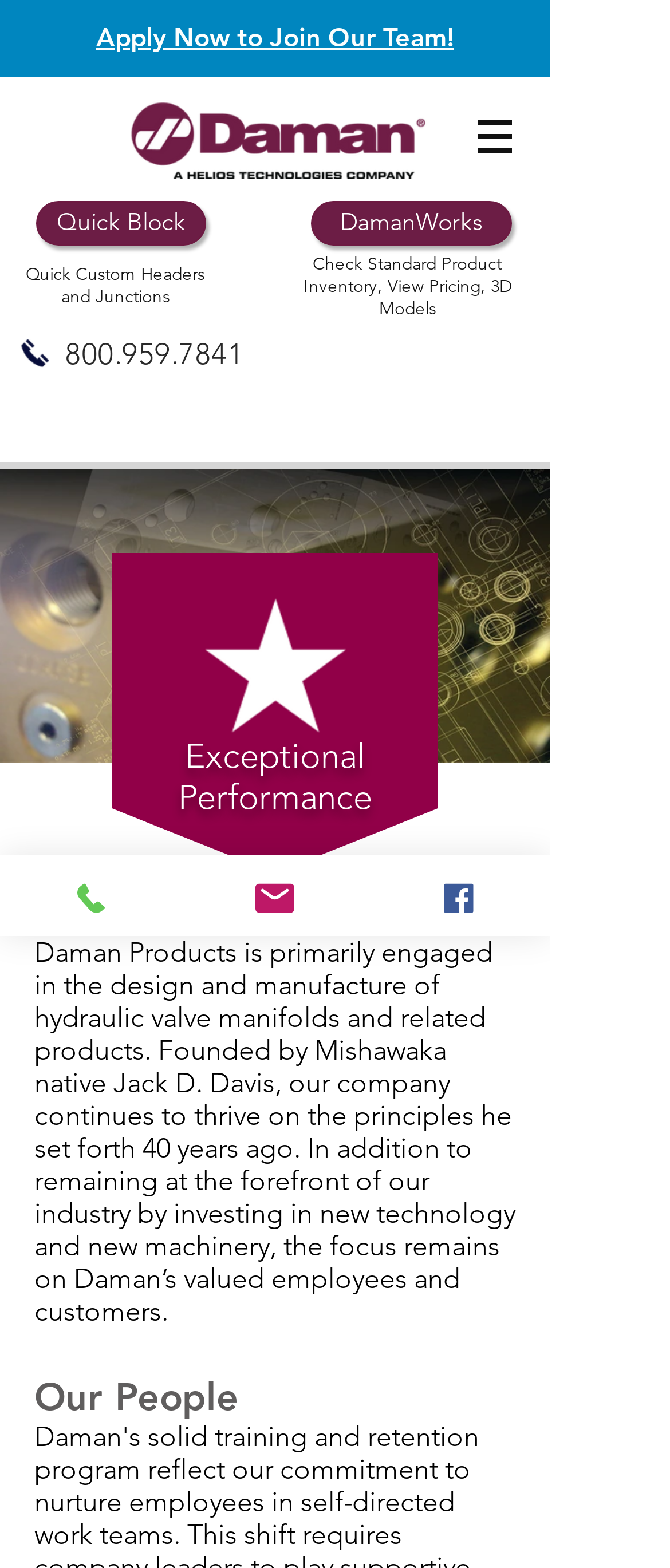Provide a one-word or short-phrase response to the question:
What is the name of the digital platform provided by the company?

DamanWorks